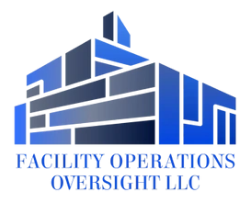What is the company's focus?
Please respond to the question thoroughly and include all relevant details.

The stylized building elements in the logo symbolize the company's focus on facility management and operational oversight, which is also reflected in the company's name and service-oriented mission.